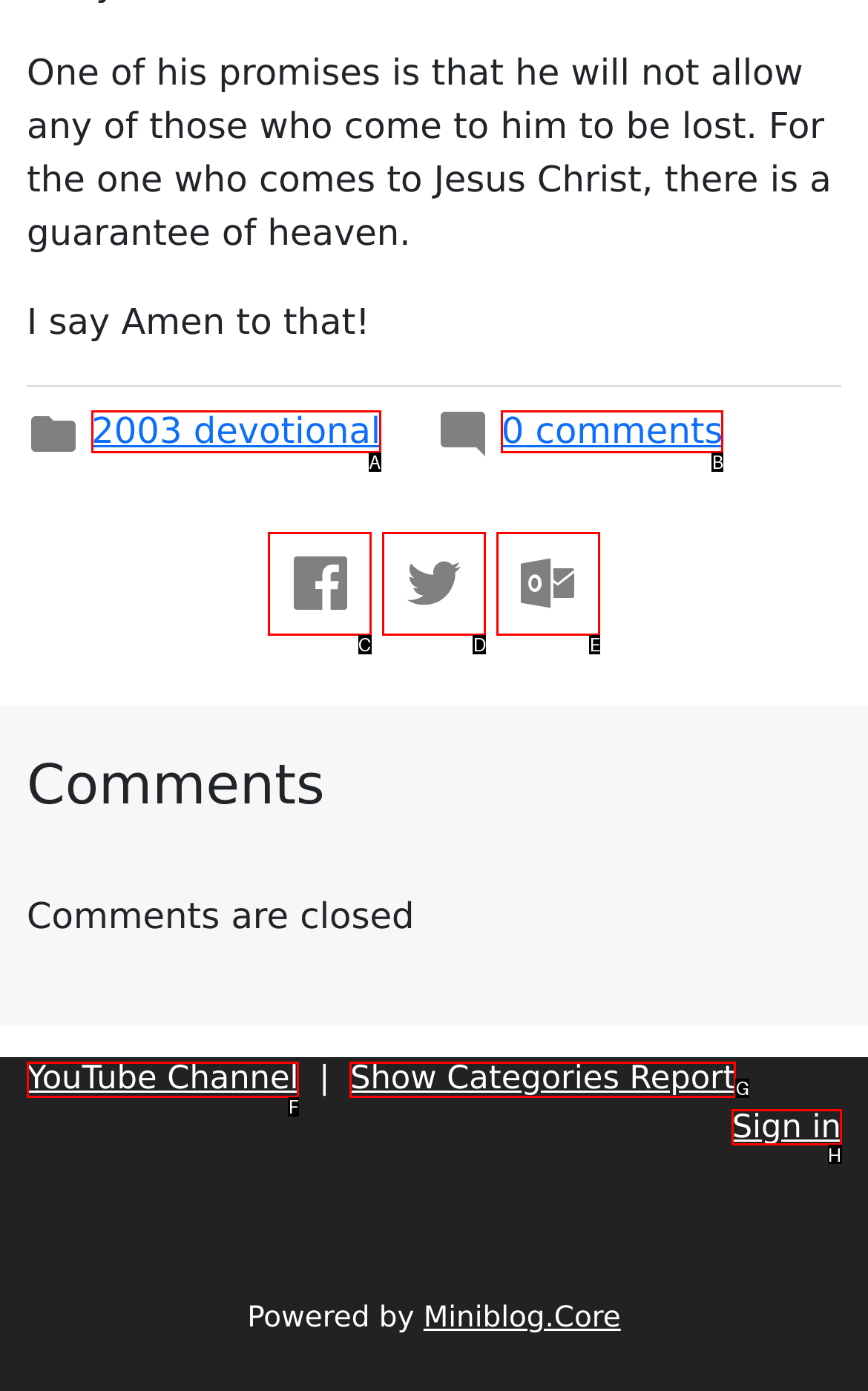Using the provided description: Share on Facebook, select the HTML element that corresponds to it. Indicate your choice with the option's letter.

C